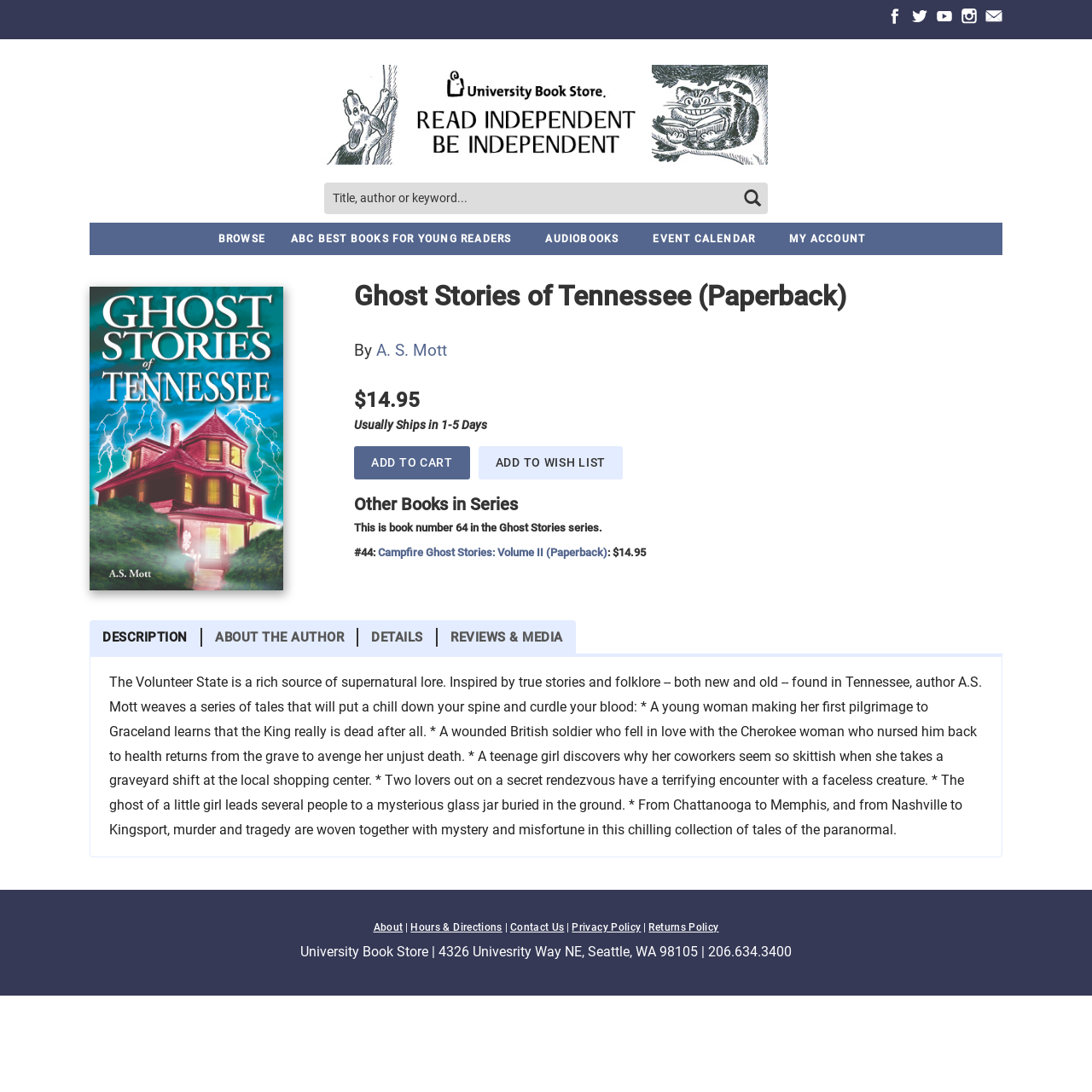Pinpoint the bounding box coordinates of the clickable element needed to complete the instruction: "Add to cart". The coordinates should be provided as four float numbers between 0 and 1: [left, top, right, bottom].

[0.324, 0.409, 0.43, 0.439]